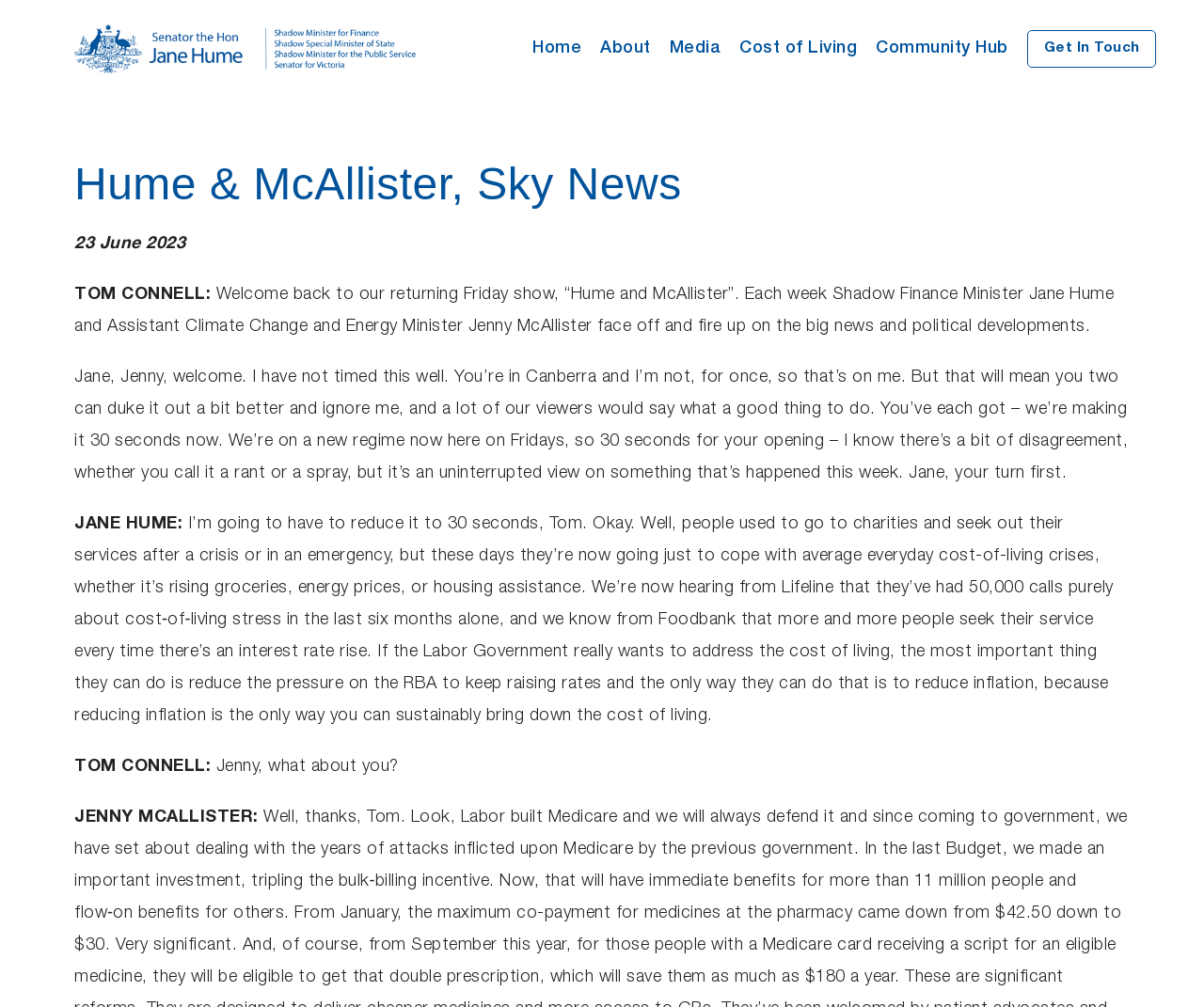For the element described, predict the bounding box coordinates as (top-left x, top-left y, bottom-right x, bottom-right y). All values should be between 0 and 1. Element description: Get in Touch

[0.853, 0.029, 0.96, 0.067]